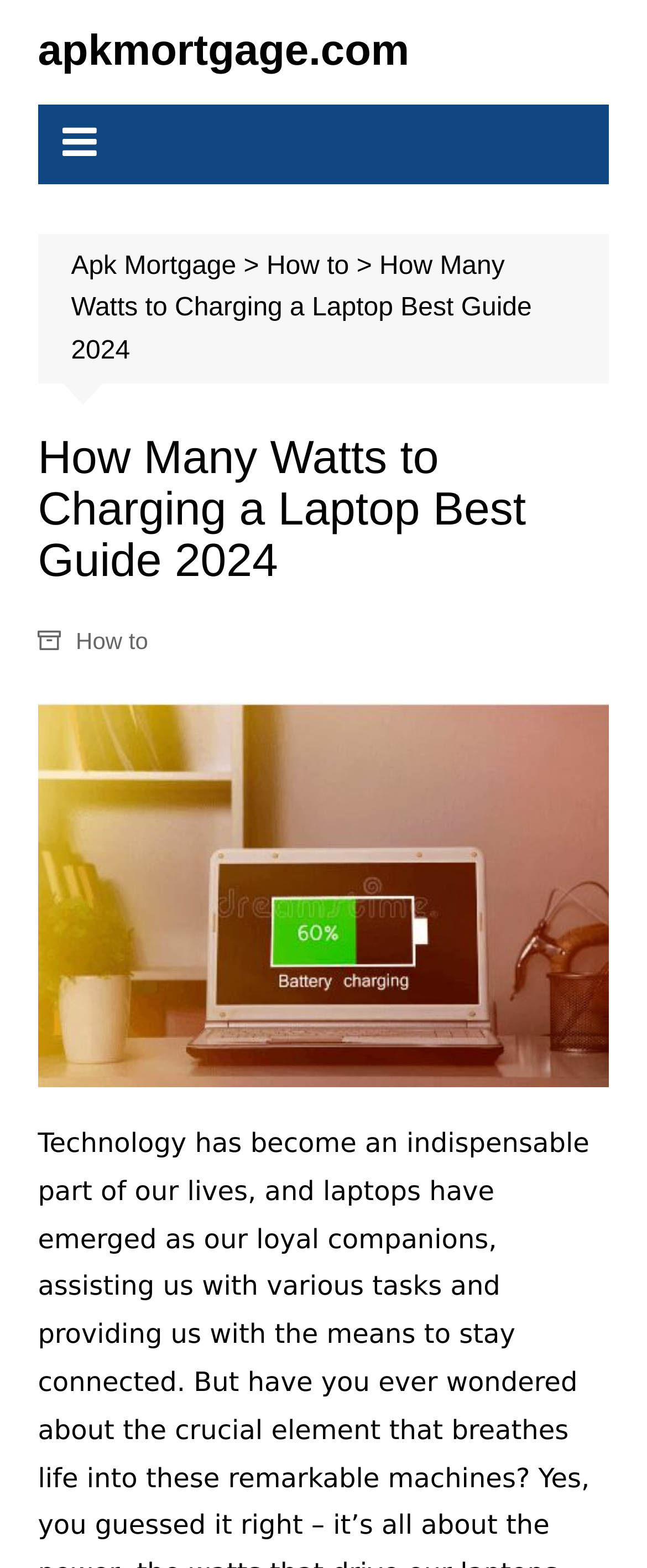Locate the bounding box of the UI element described in the following text: "apkmortgage.com".

[0.058, 0.016, 0.633, 0.048]